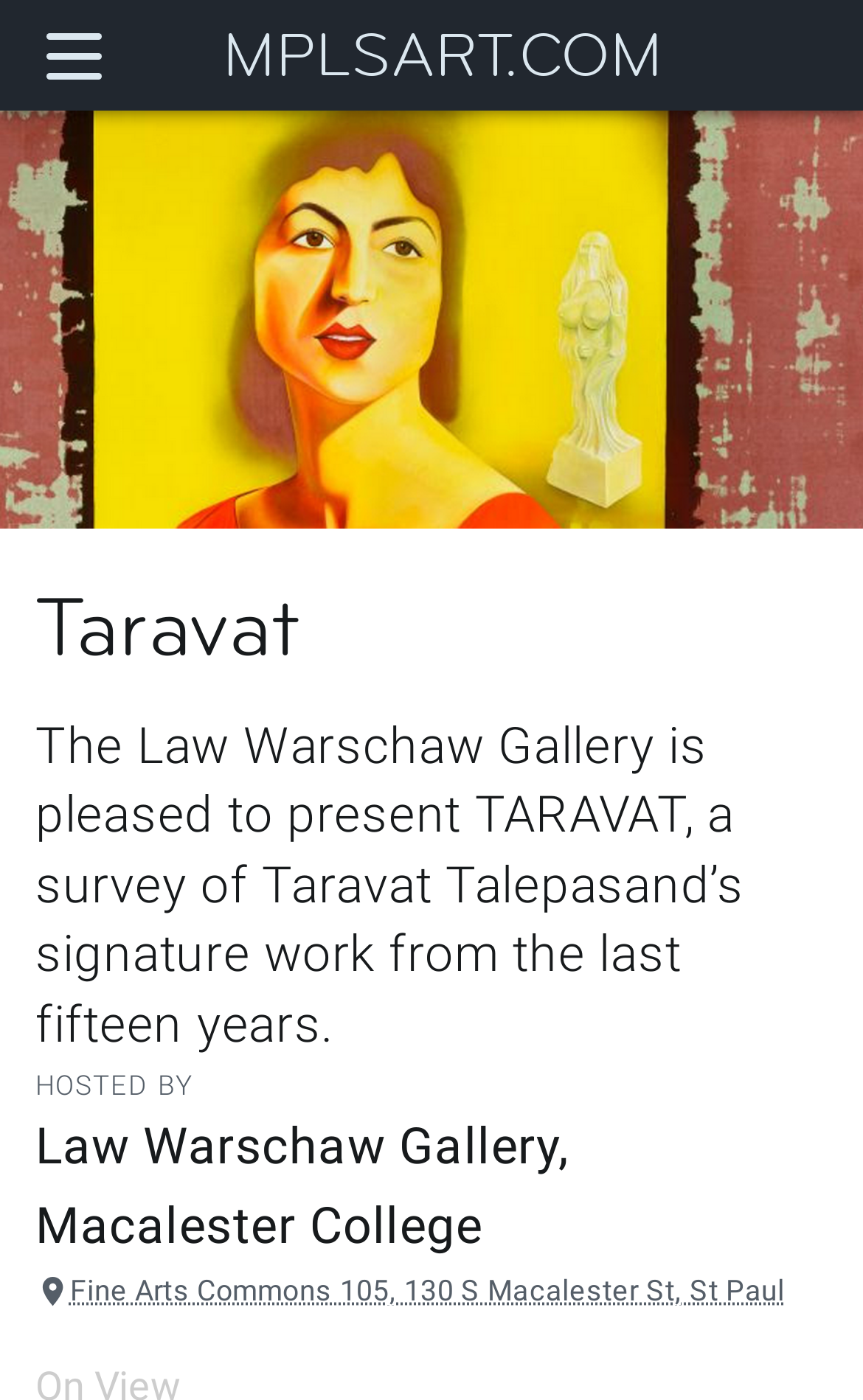Review the image closely and give a comprehensive answer to the question: What is the duration of the artist's work featured in the exhibition?

I found the answer by looking at the text 'a survey of Taravat Talepasand’s signature work from the last fifteen years', which indicates that the exhibition features the artist's work from the last fifteen years.